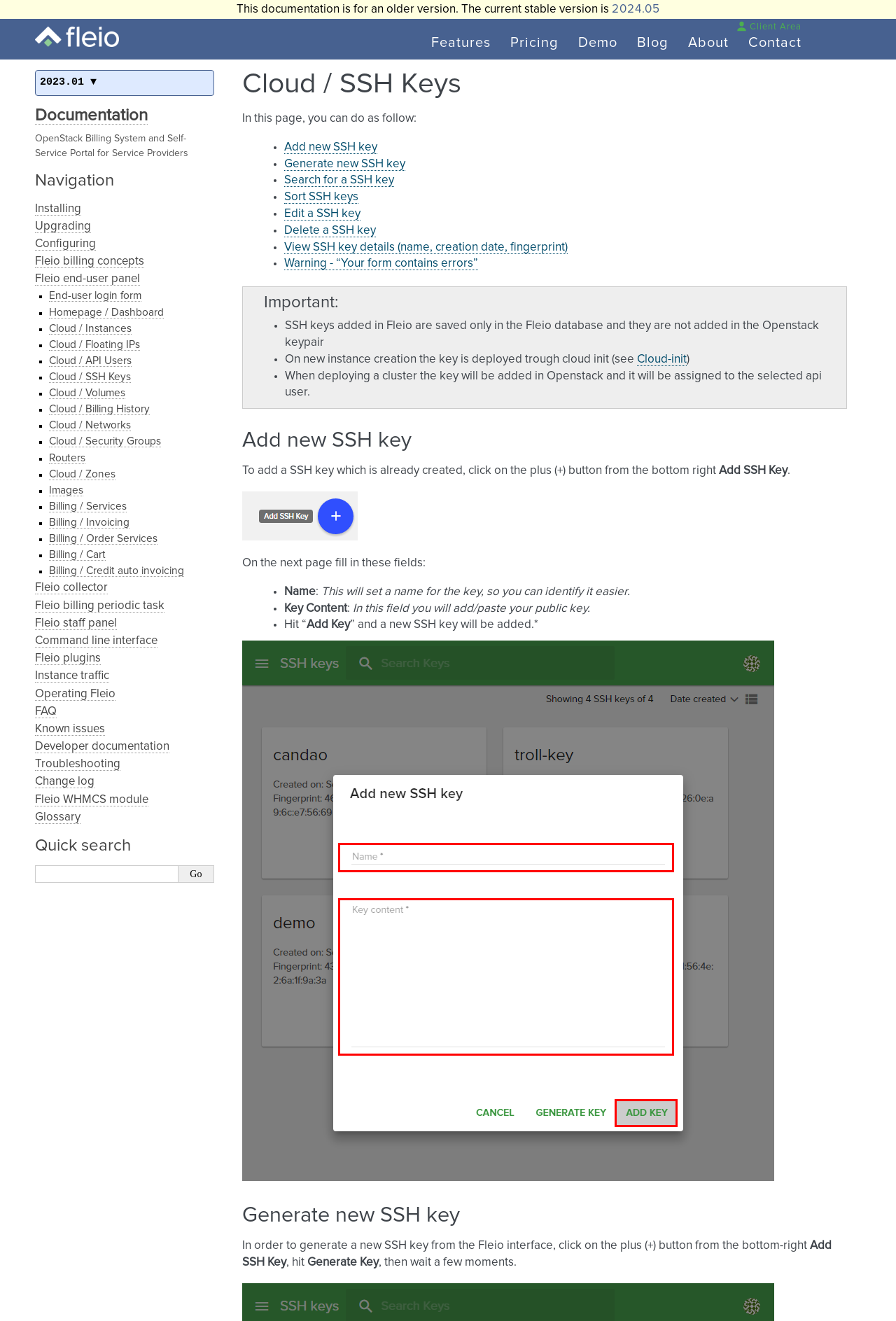Please identify the bounding box coordinates of the area that needs to be clicked to follow this instruction: "Select Fleio version for documentation".

[0.039, 0.053, 0.239, 0.072]